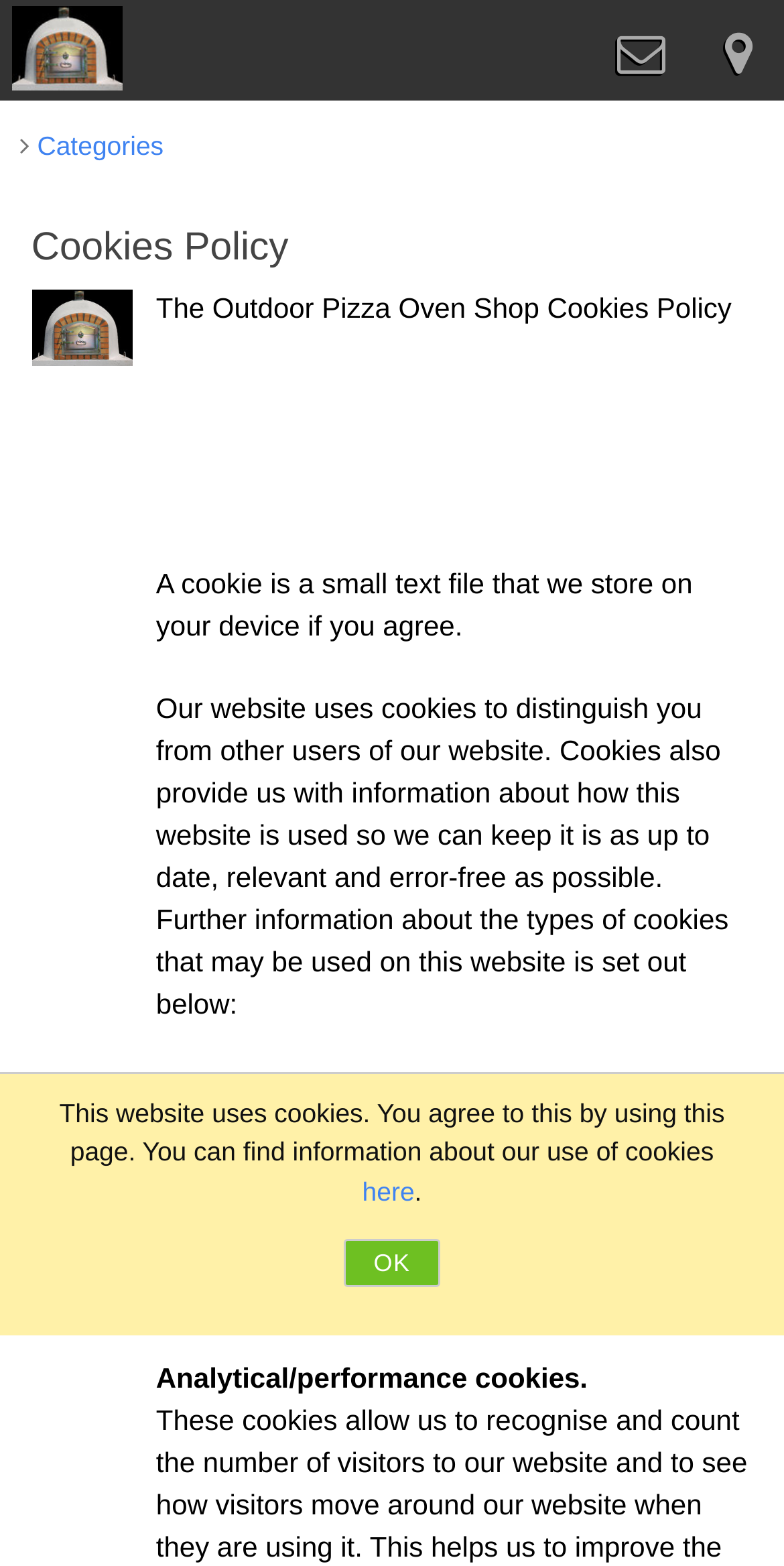What is the purpose of analytical/performance cookies?
Provide a short answer using one word or a brief phrase based on the image.

To provide information about website use